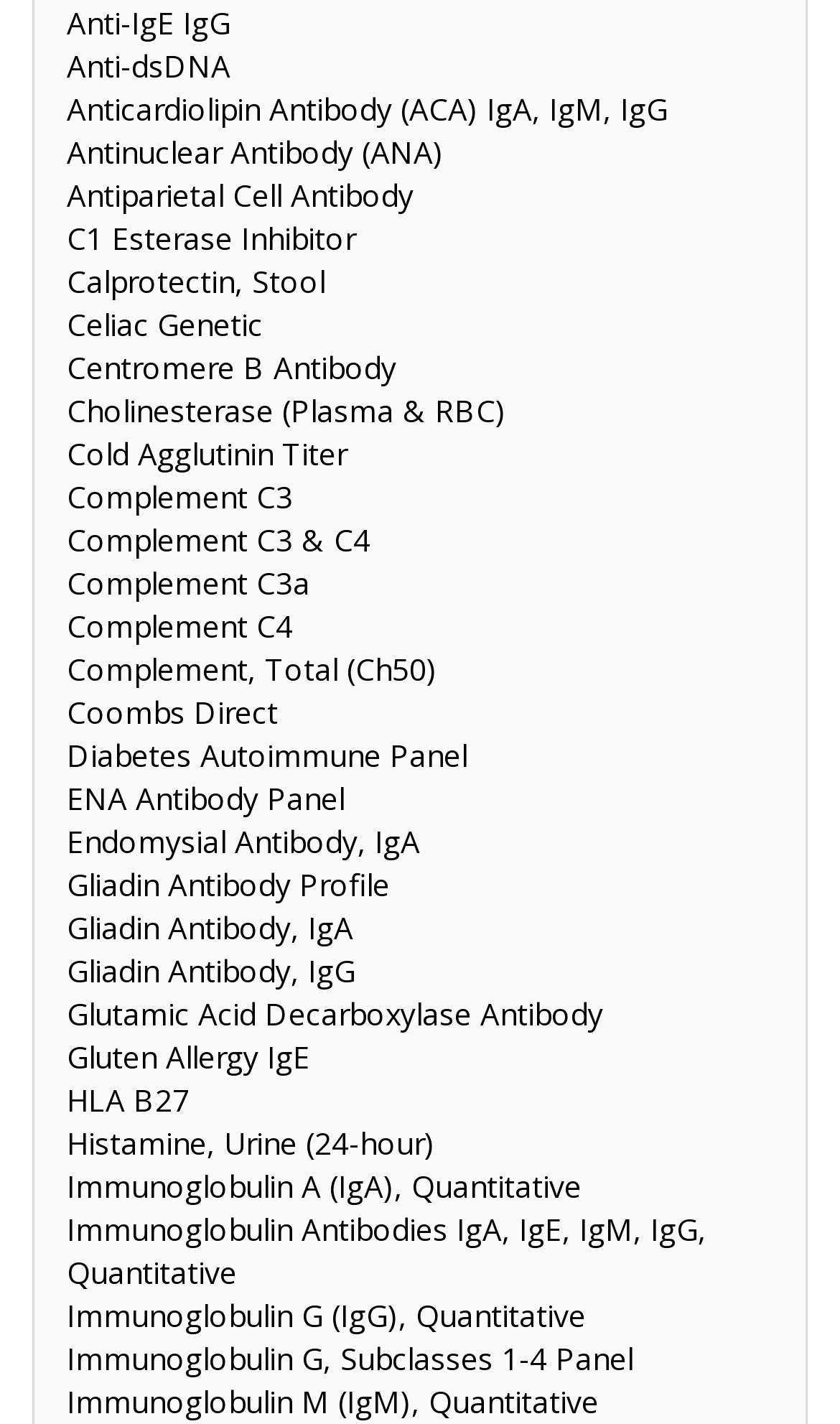Determine the bounding box coordinates of the clickable region to carry out the instruction: "Click Complement C3 & C4 link".

[0.079, 0.365, 0.441, 0.394]